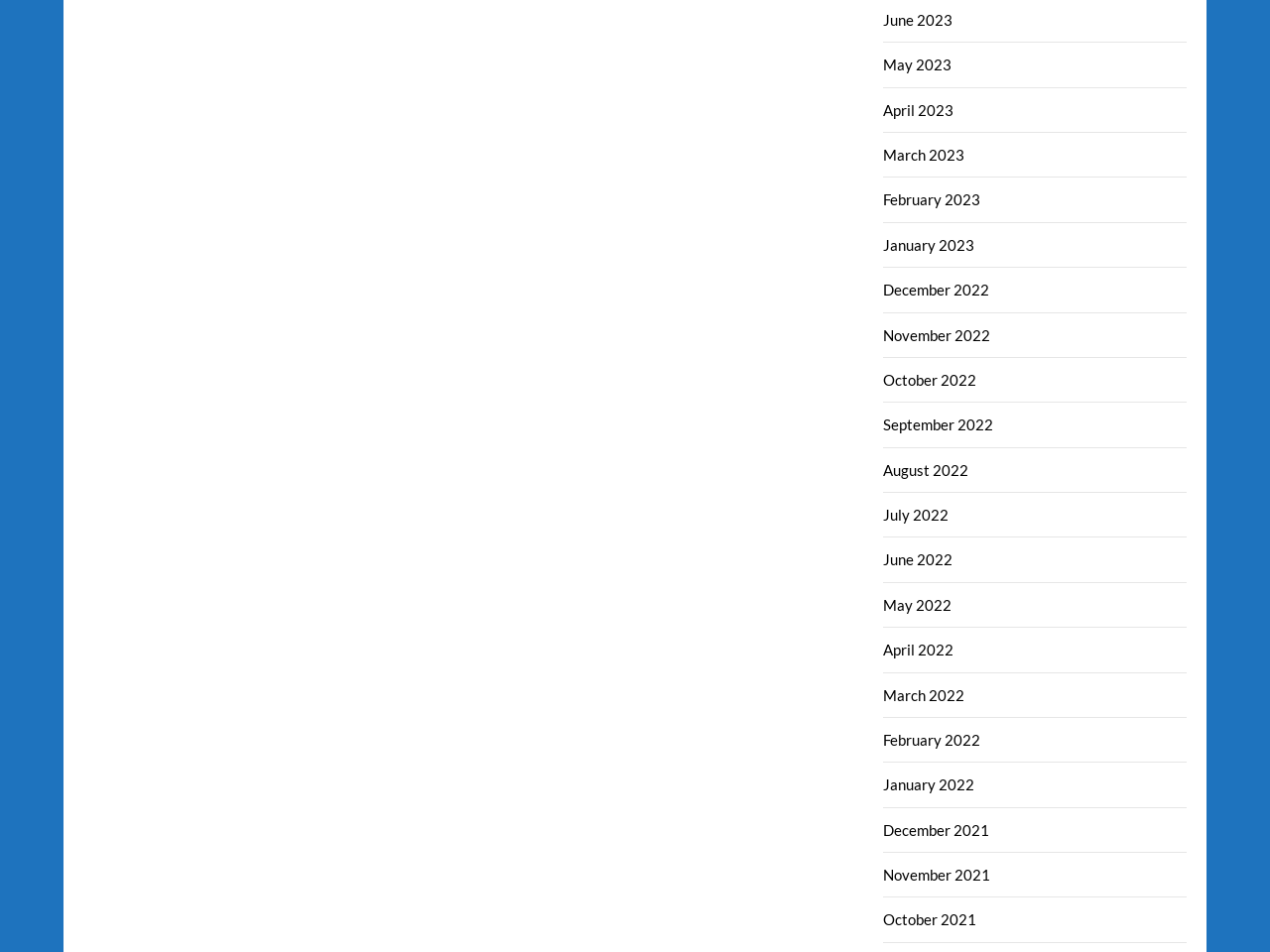Provide the bounding box coordinates for the UI element described in this sentence: "October 2021". The coordinates should be four float values between 0 and 1, i.e., [left, top, right, bottom].

[0.696, 0.957, 0.769, 0.975]